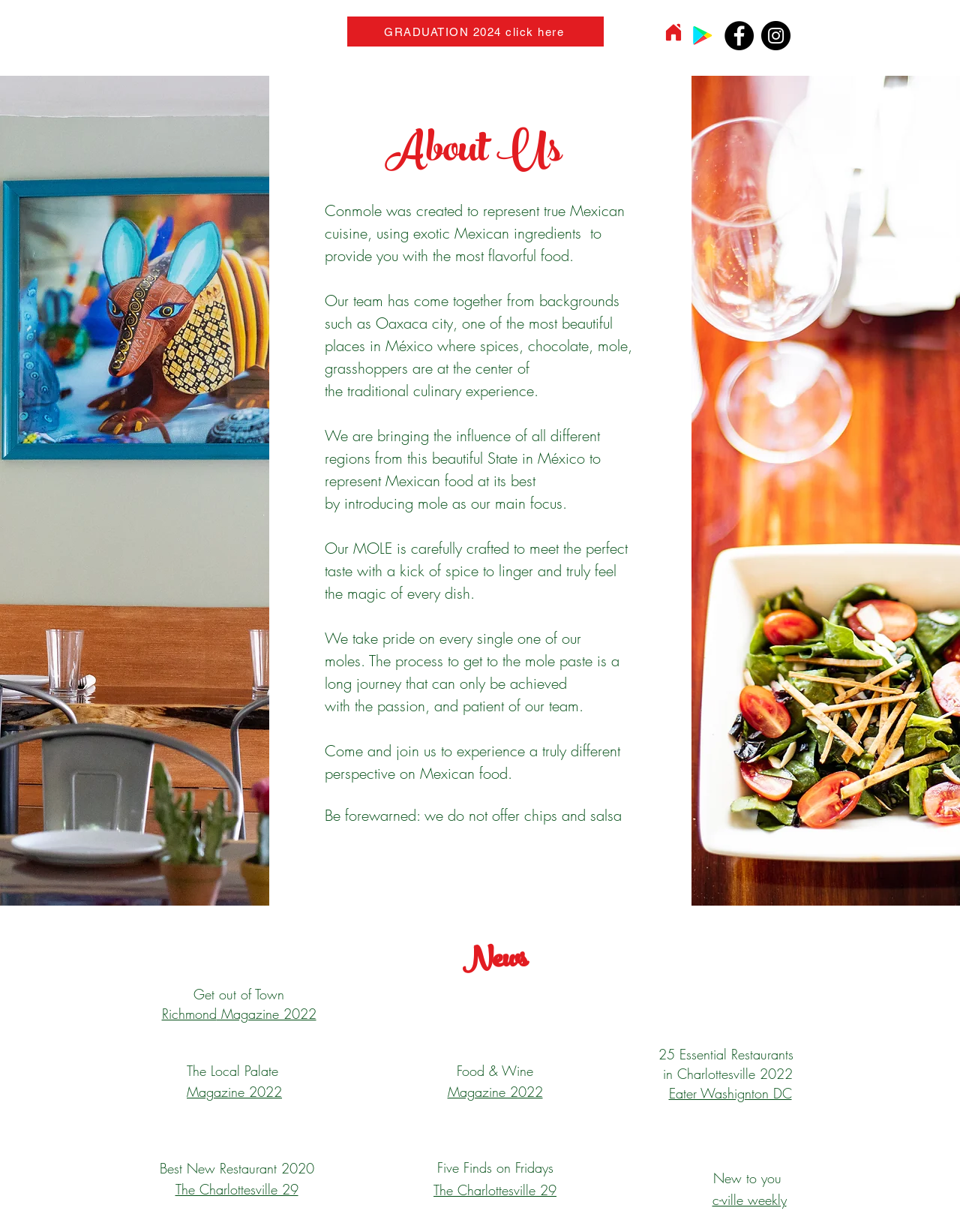Please locate the bounding box coordinates of the element that should be clicked to complete the given instruction: "Visit the 'Home' page".

[0.687, 0.014, 0.716, 0.038]